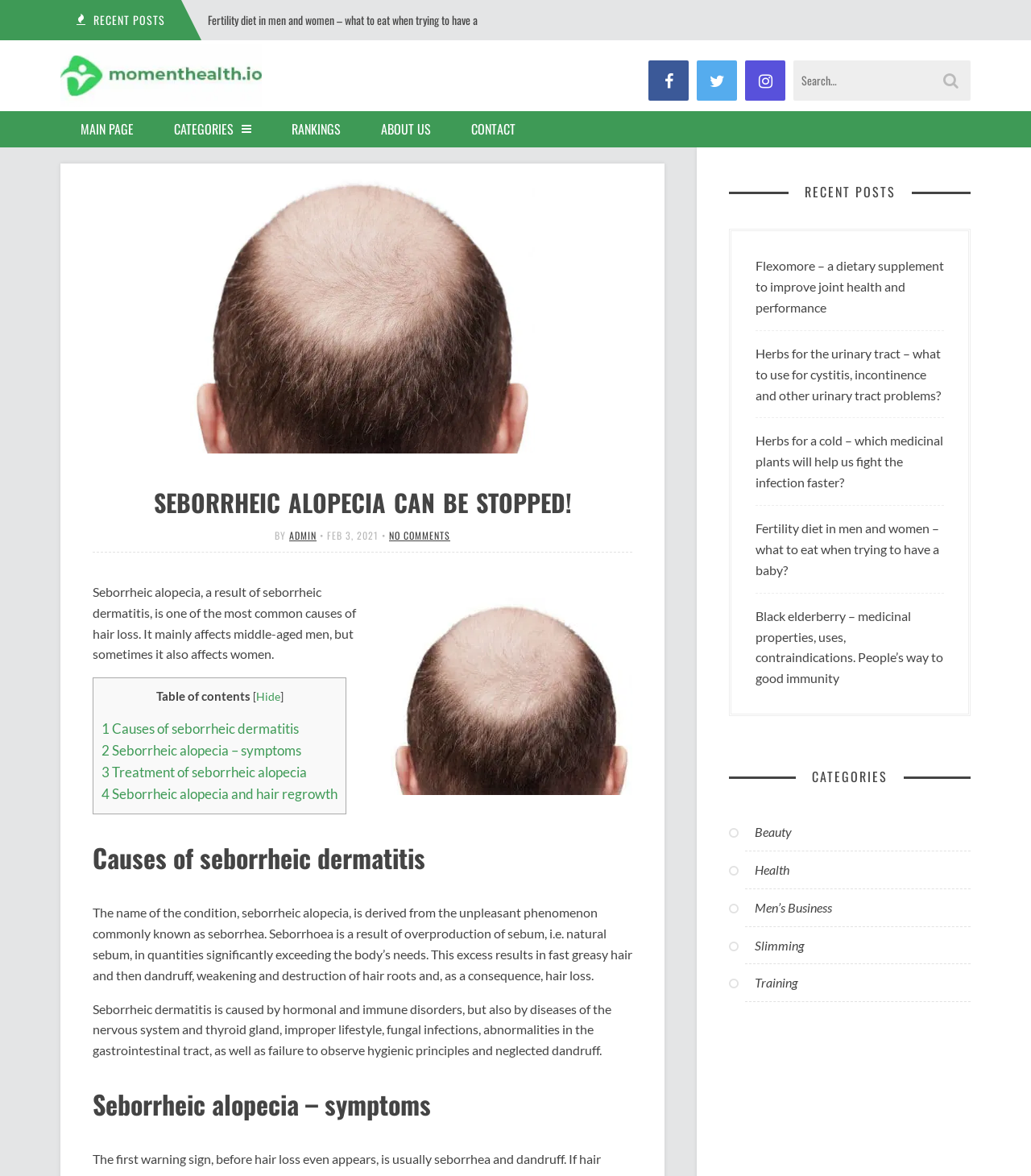Please locate the bounding box coordinates of the region I need to click to follow this instruction: "View the main page".

[0.059, 0.095, 0.149, 0.126]